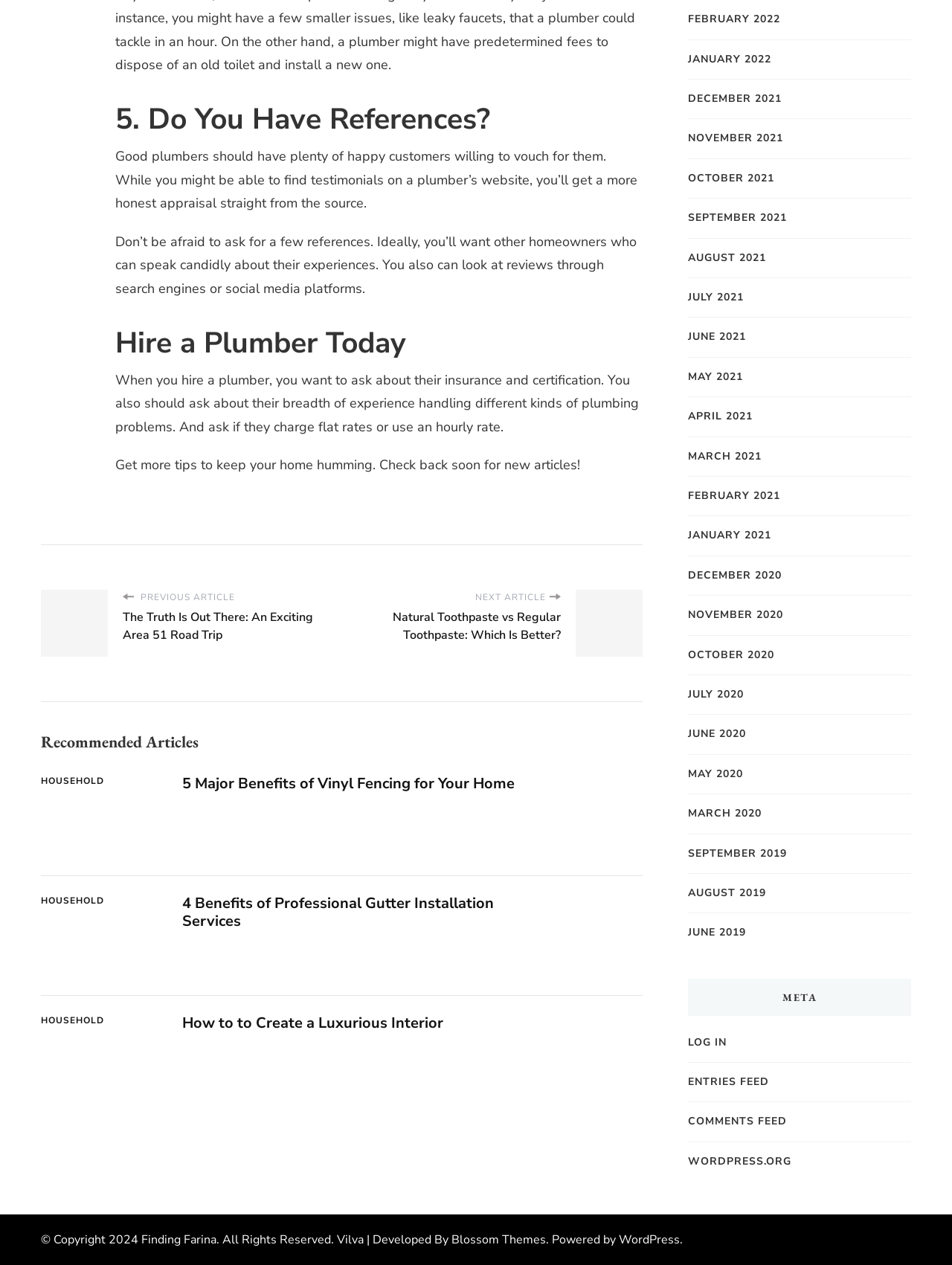Highlight the bounding box coordinates of the element that should be clicked to carry out the following instruction: "Check the 'Recommended Articles' section". The coordinates must be given as four float numbers ranging from 0 to 1, i.e., [left, top, right, bottom].

[0.043, 0.578, 0.675, 0.595]